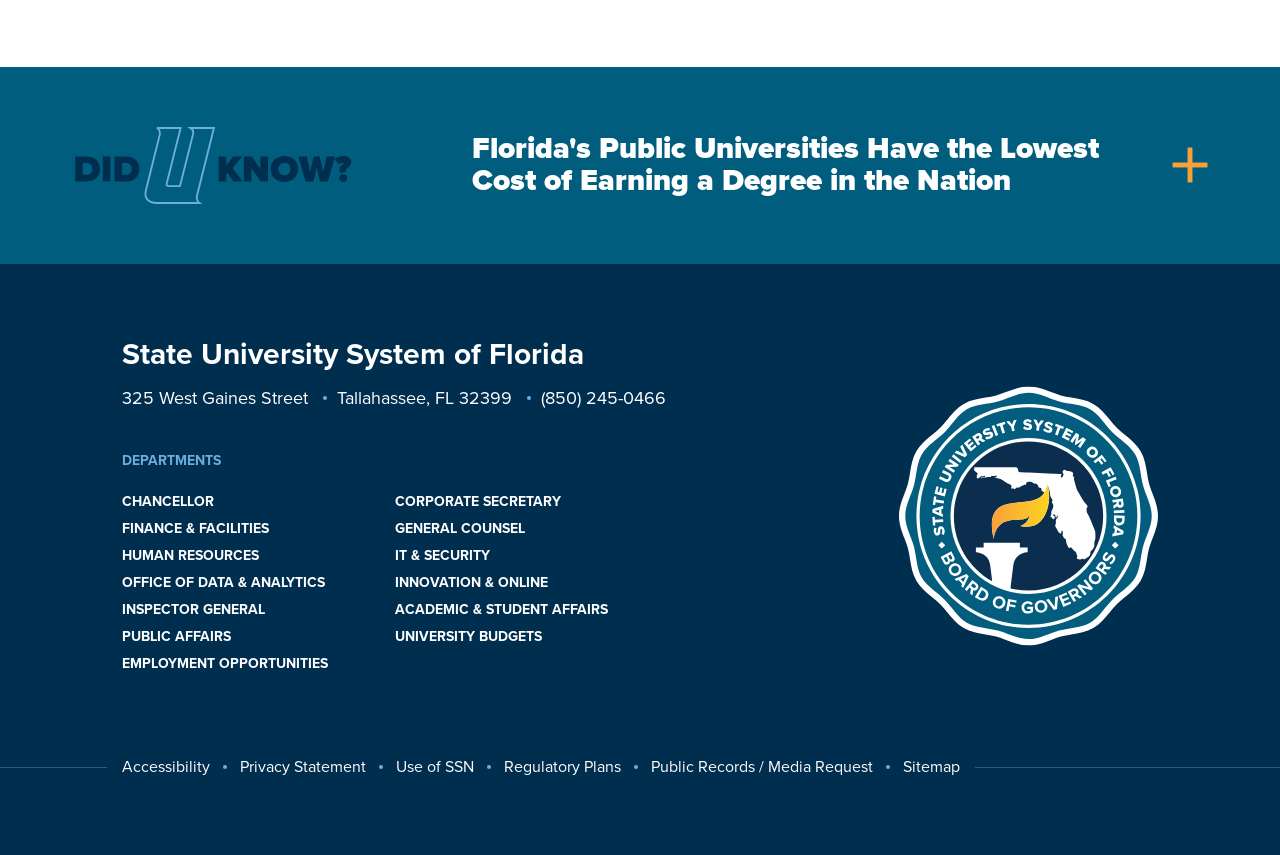Provide a brief response to the question using a single word or phrase: 
What is the phone number of the State University System of Florida?

(850) 245-0466